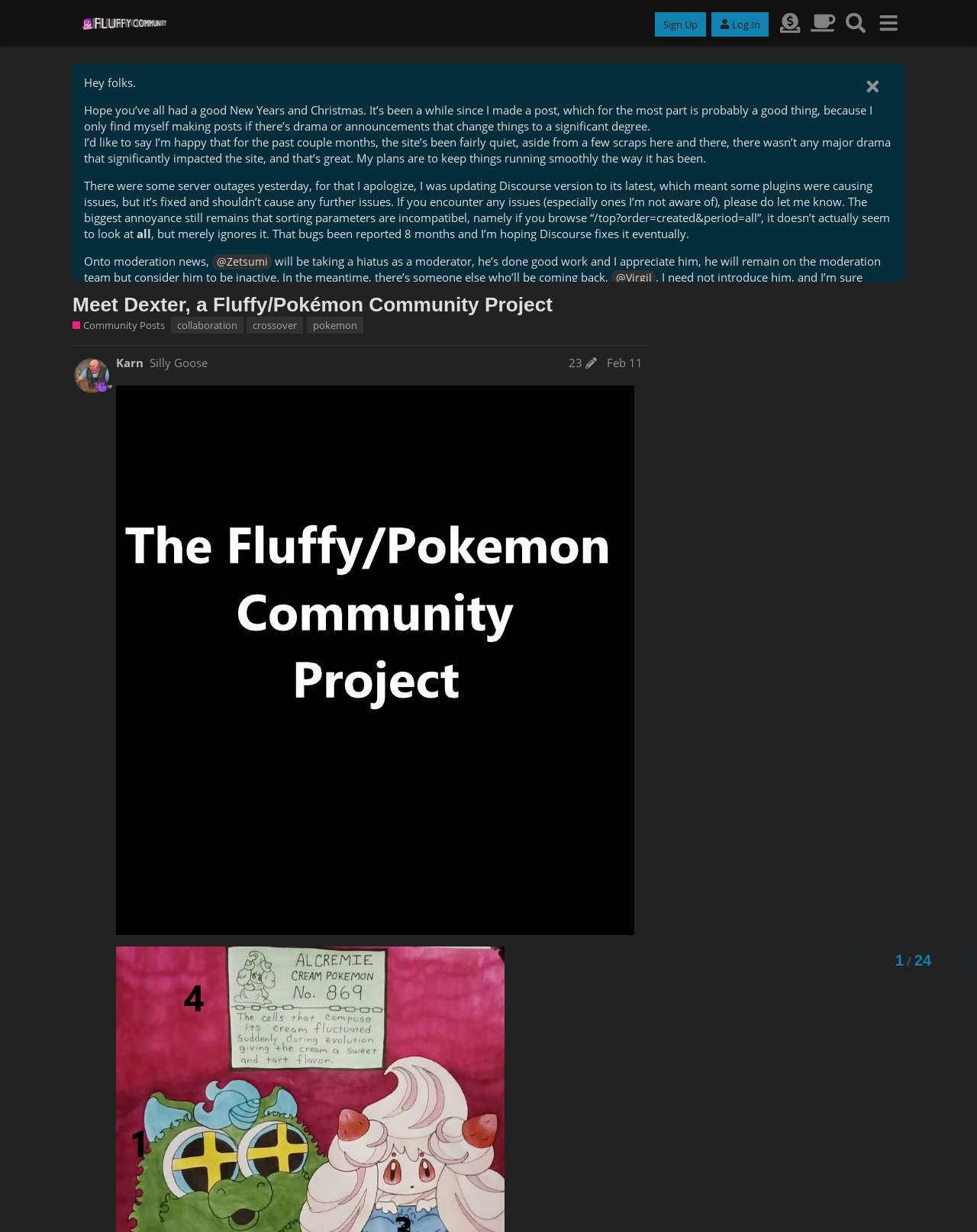Given the description of a UI element: "collaboration", identify the bounding box coordinates of the matching element in the webpage screenshot.

[0.175, 0.257, 0.249, 0.271]